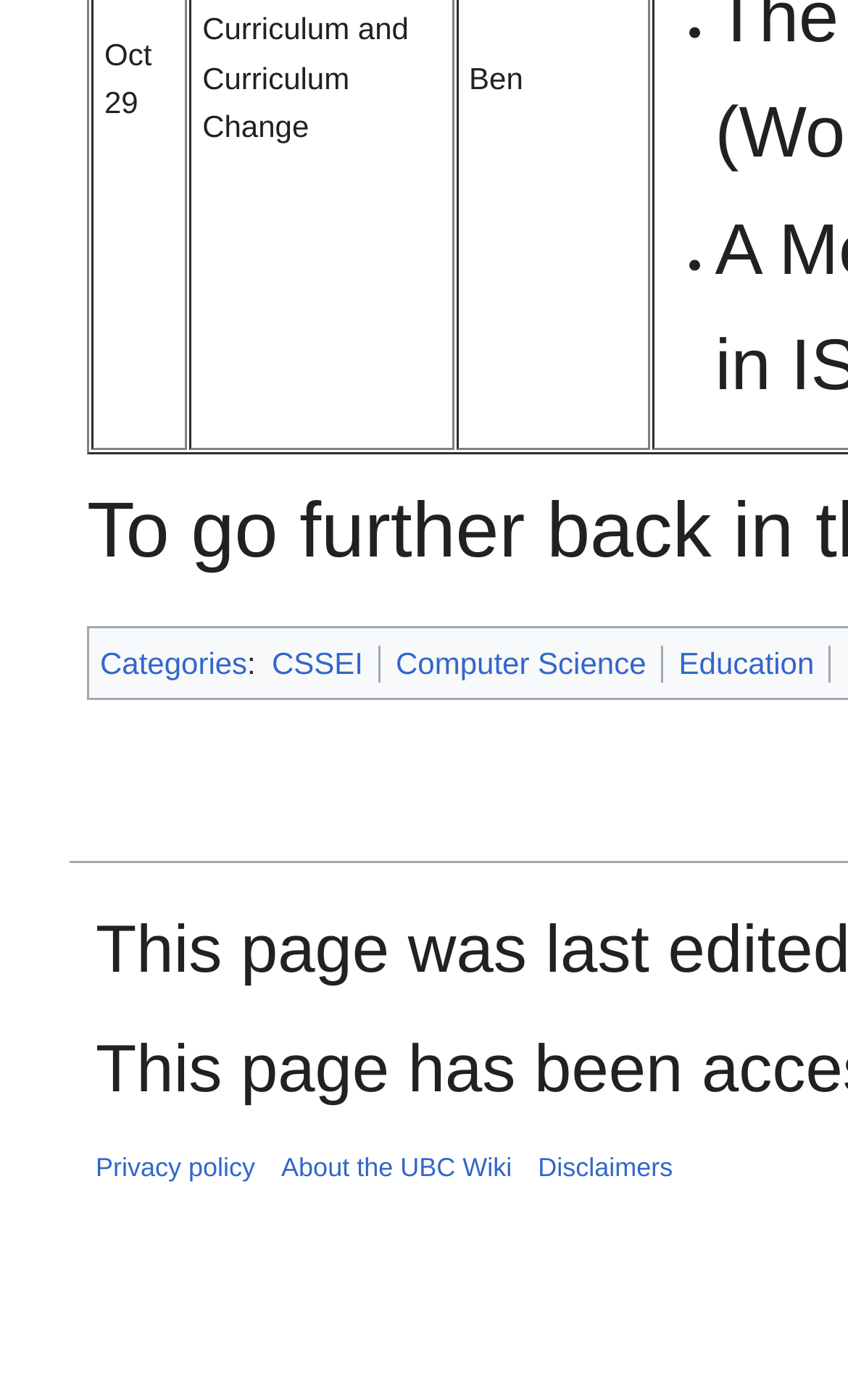How many links are at the bottom of the page?
Use the image to answer the question with a single word or phrase.

3